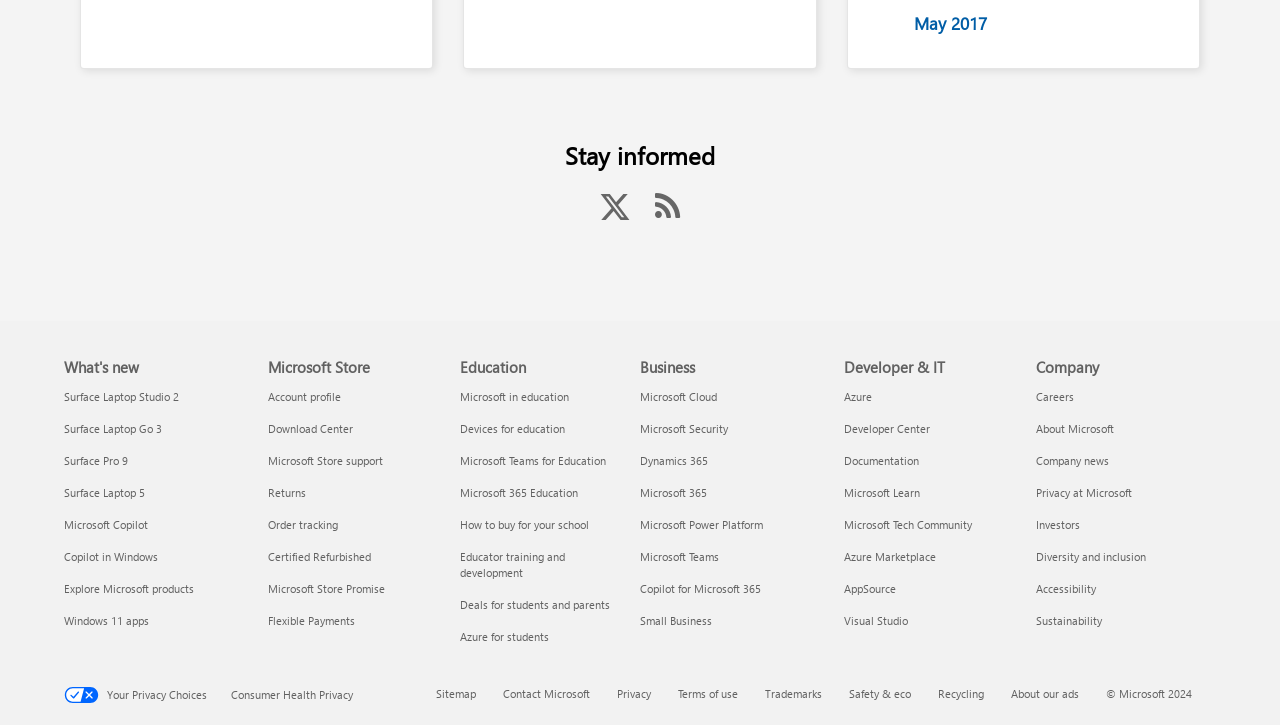What is the 'Copilot' mentioned in the 'What's new' section?
Using the information presented in the image, please offer a detailed response to the question.

The 'Copilot' mentioned in the 'What's new' section appears to be a Microsoft product or feature, with links to its updates and related information.